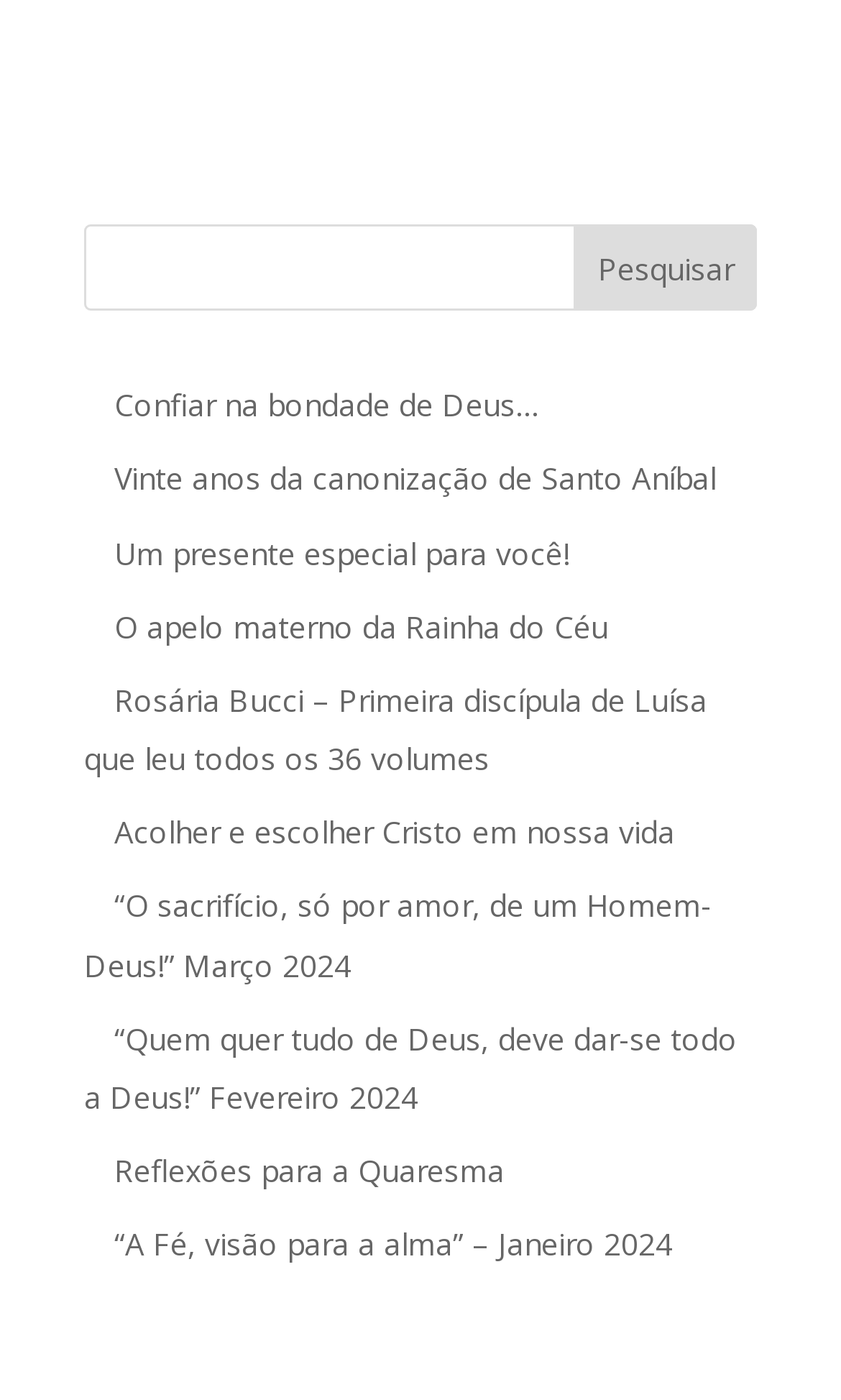Using a single word or phrase, answer the following question: 
How many links are on the webpage?

12